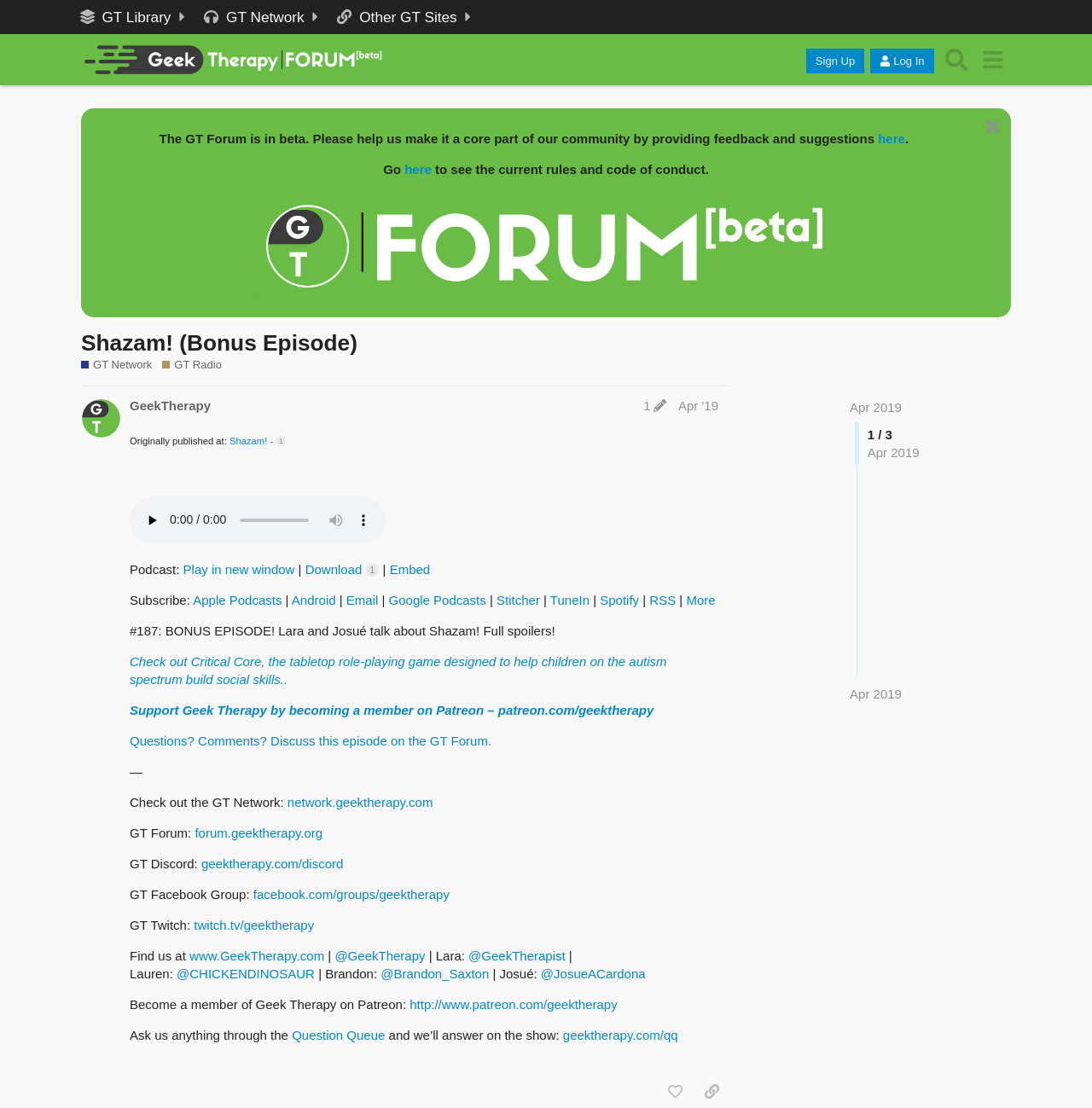Identify the bounding box for the described UI element. Provide the coordinates in (top-left x, top-left y, bottom-right x, bottom-right y) format with values ranging from 0 to 1: GT-Forum-banner-pic.png1336×258 9.38 KB

[0.23, 0.172, 0.77, 0.275]